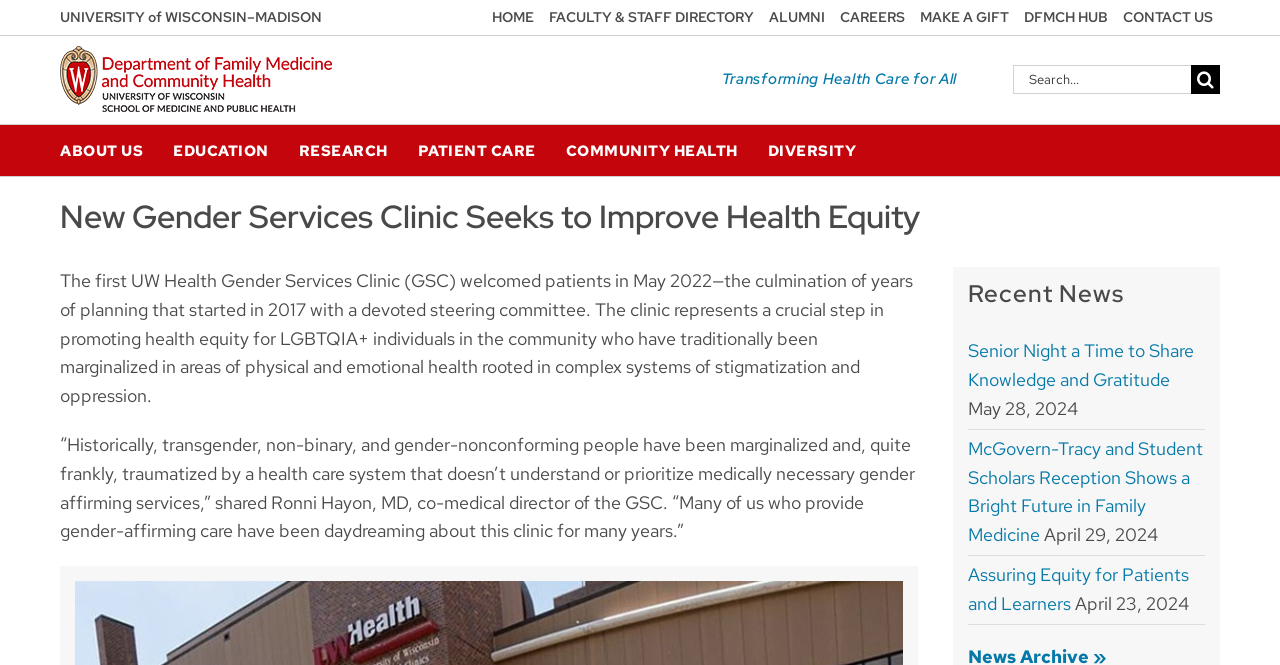Please identify the bounding box coordinates of the element on the webpage that should be clicked to follow this instruction: "Contact US". The bounding box coordinates should be given as four float numbers between 0 and 1, formatted as [left, top, right, bottom].

[0.872, 0.0, 0.953, 0.053]